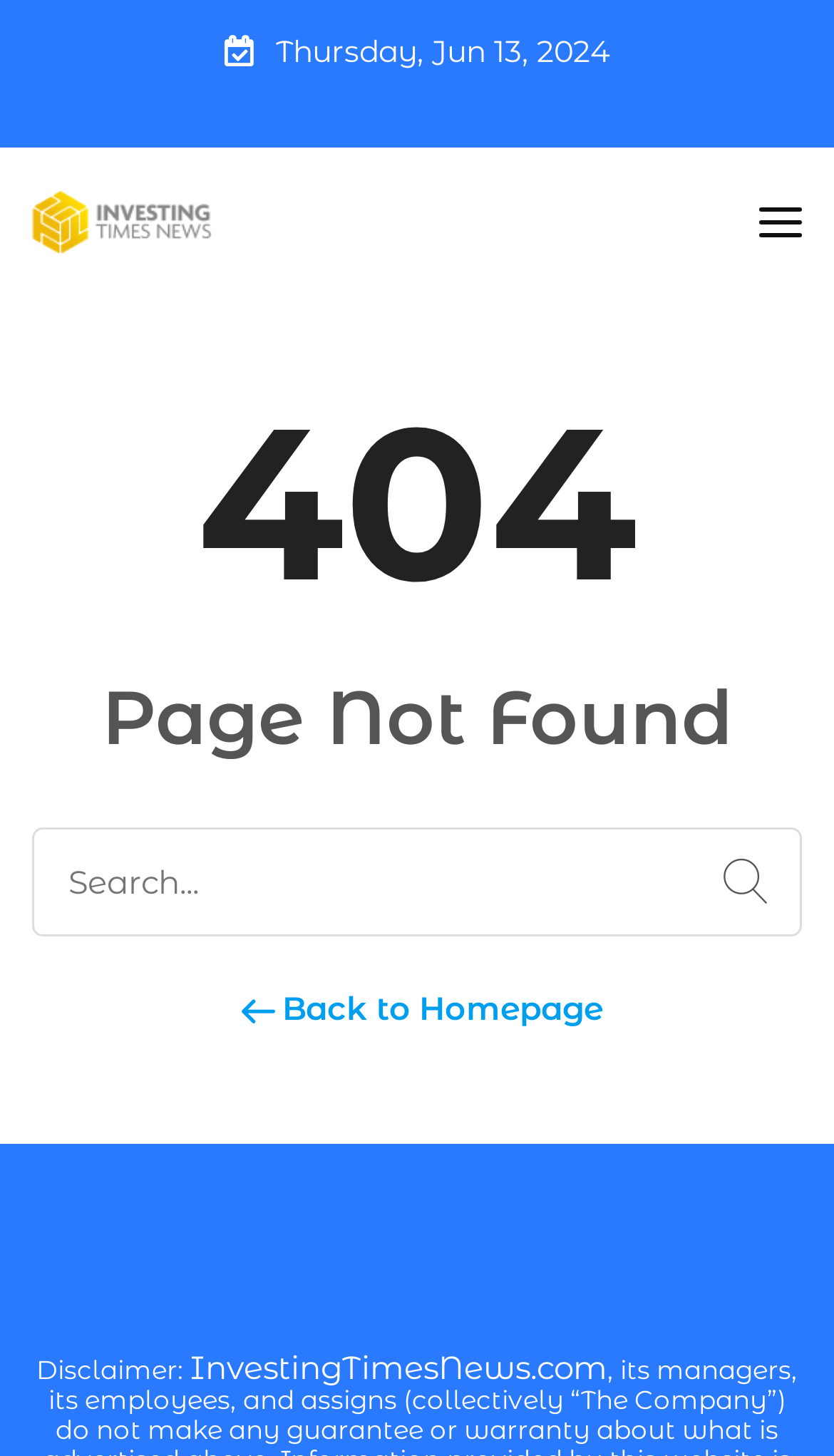What can be done to navigate back to the homepage?
Give a single word or phrase answer based on the content of the image.

Click the 'Back to Homepage' button